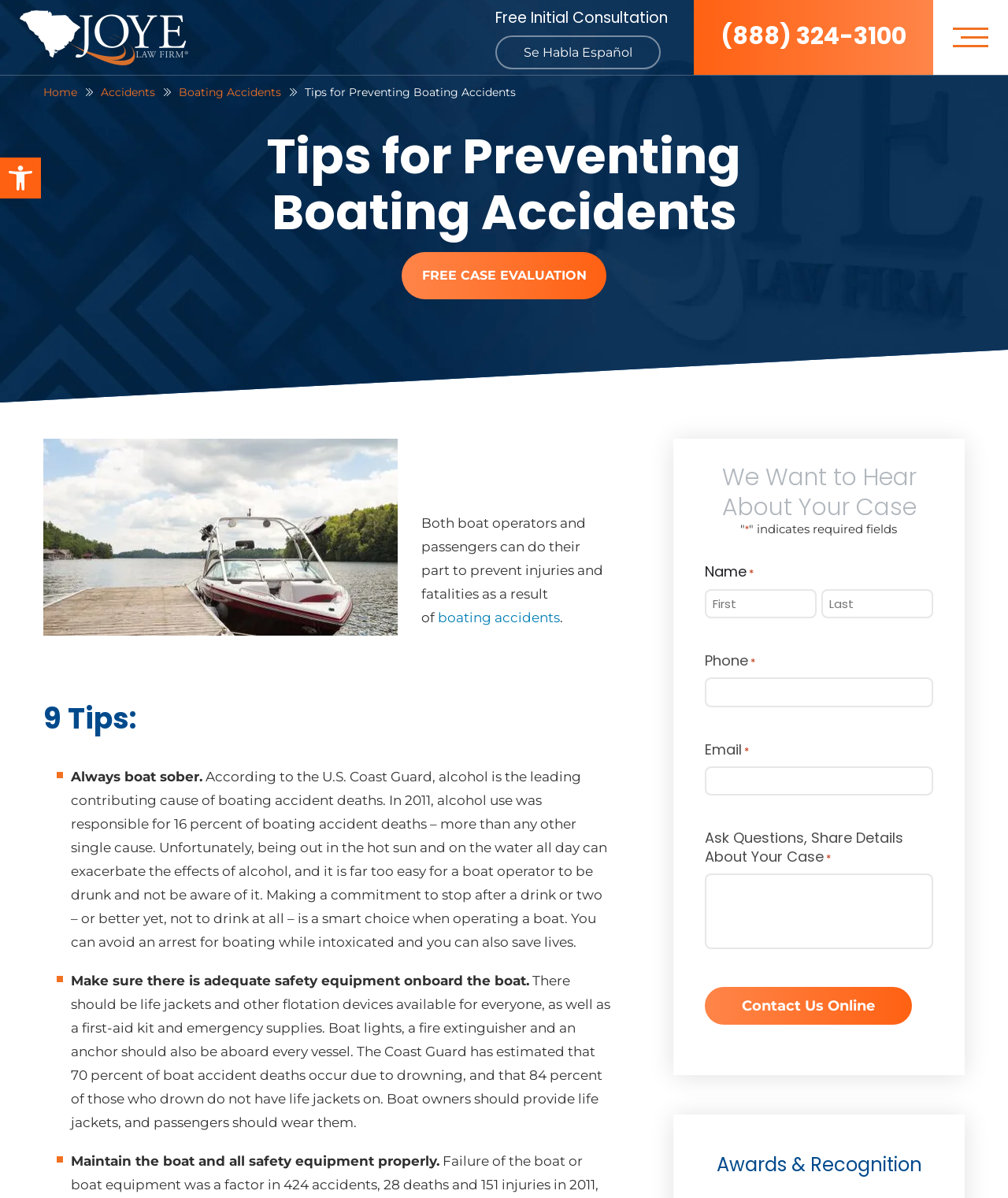Please find the bounding box coordinates of the clickable region needed to complete the following instruction: "Click the 'Toggle navigation' button". The bounding box coordinates must consist of four float numbers between 0 and 1, i.e., [left, top, right, bottom].

[0.926, 0.0, 1.0, 0.062]